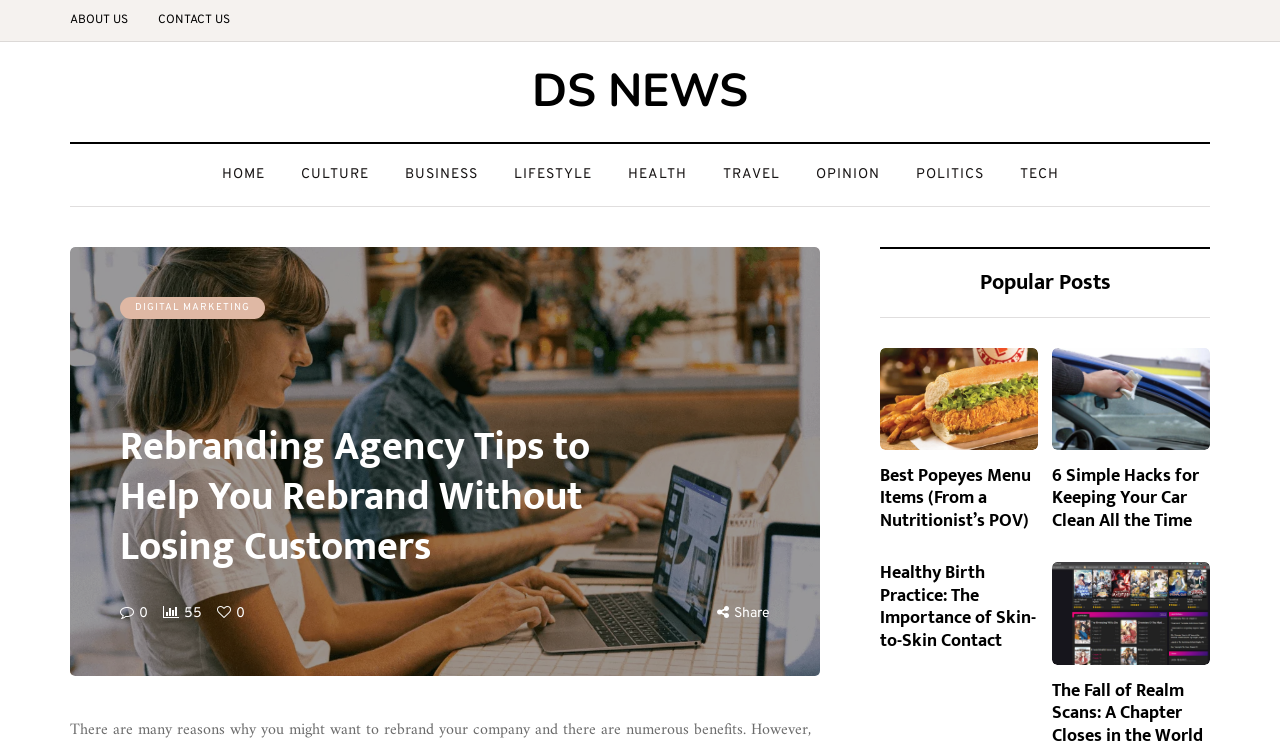What is the title of the first popular post?
Please provide a single word or phrase as your answer based on the screenshot.

Best Popeyes Menu Items